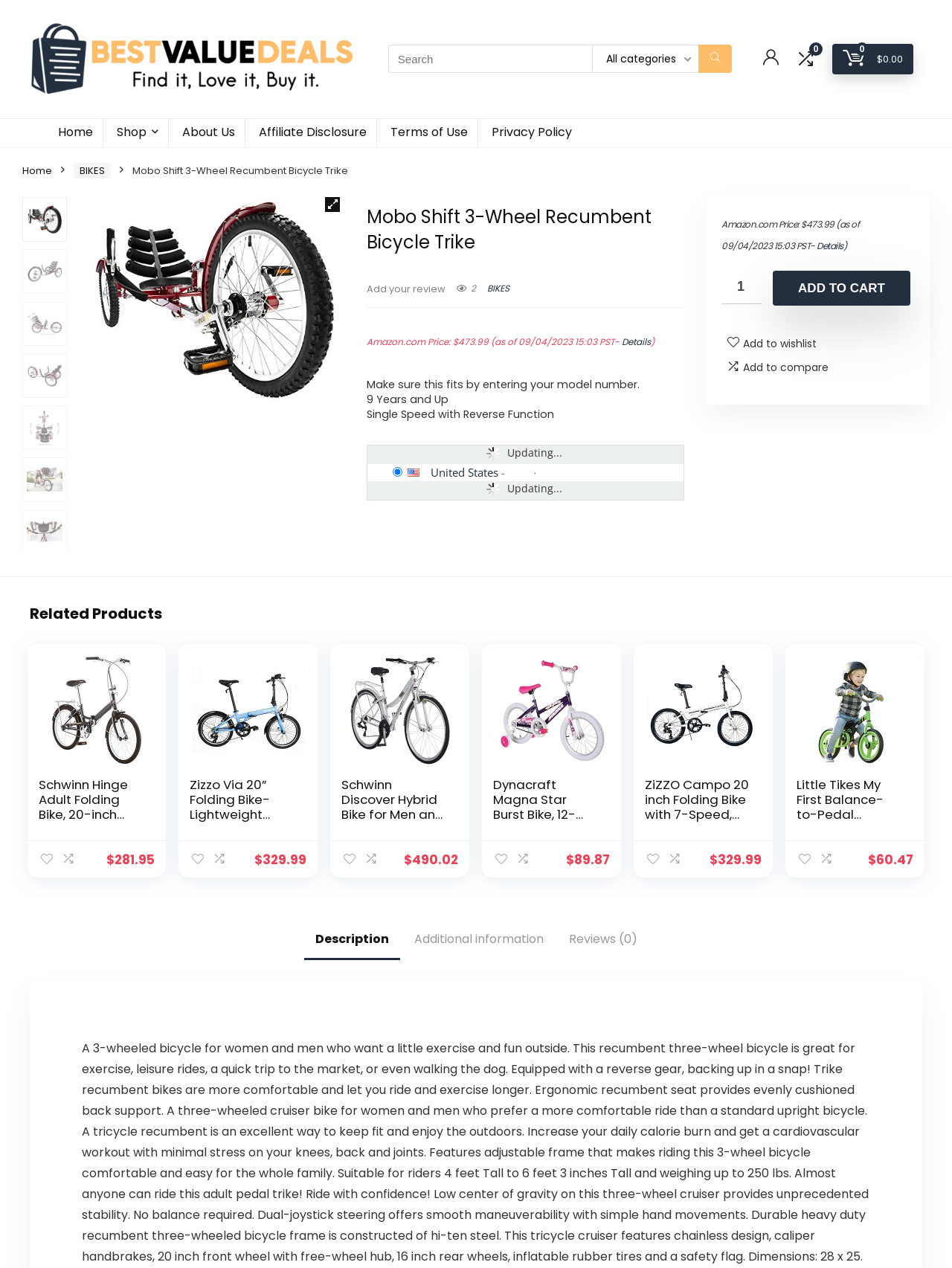Please analyze the image and give a detailed answer to the question:
What is the price of the product on Amazon?

The price of the product on Amazon can be found in the StaticText element with the text '$473.99'.